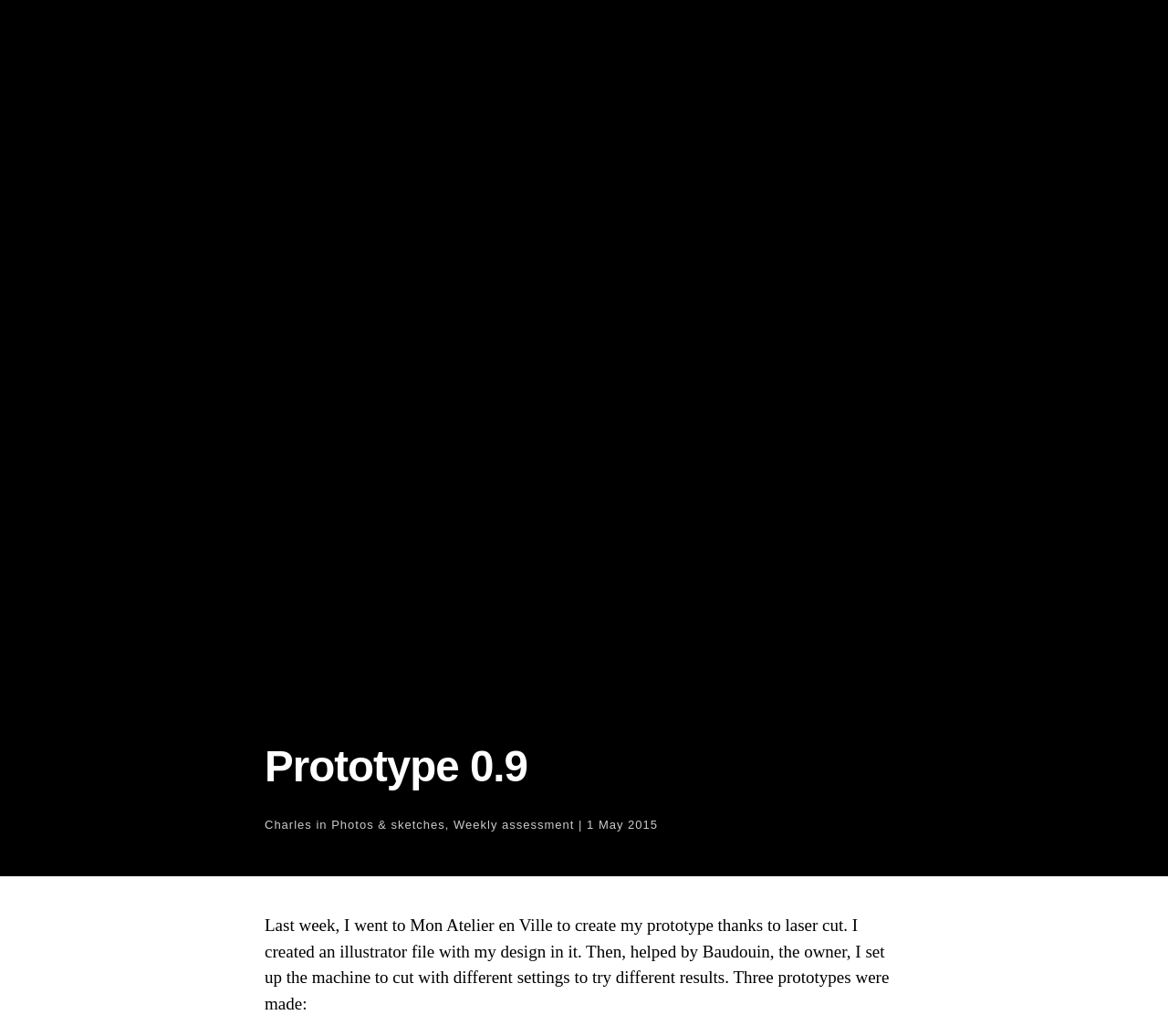What tool was used to create the prototype?
Please utilize the information in the image to give a detailed response to the question.

According to the text, 'I went to Mon Atelier en Ville to create my prototype thanks to laser cut.', which indicates that laser cut was the tool used to create the prototype.